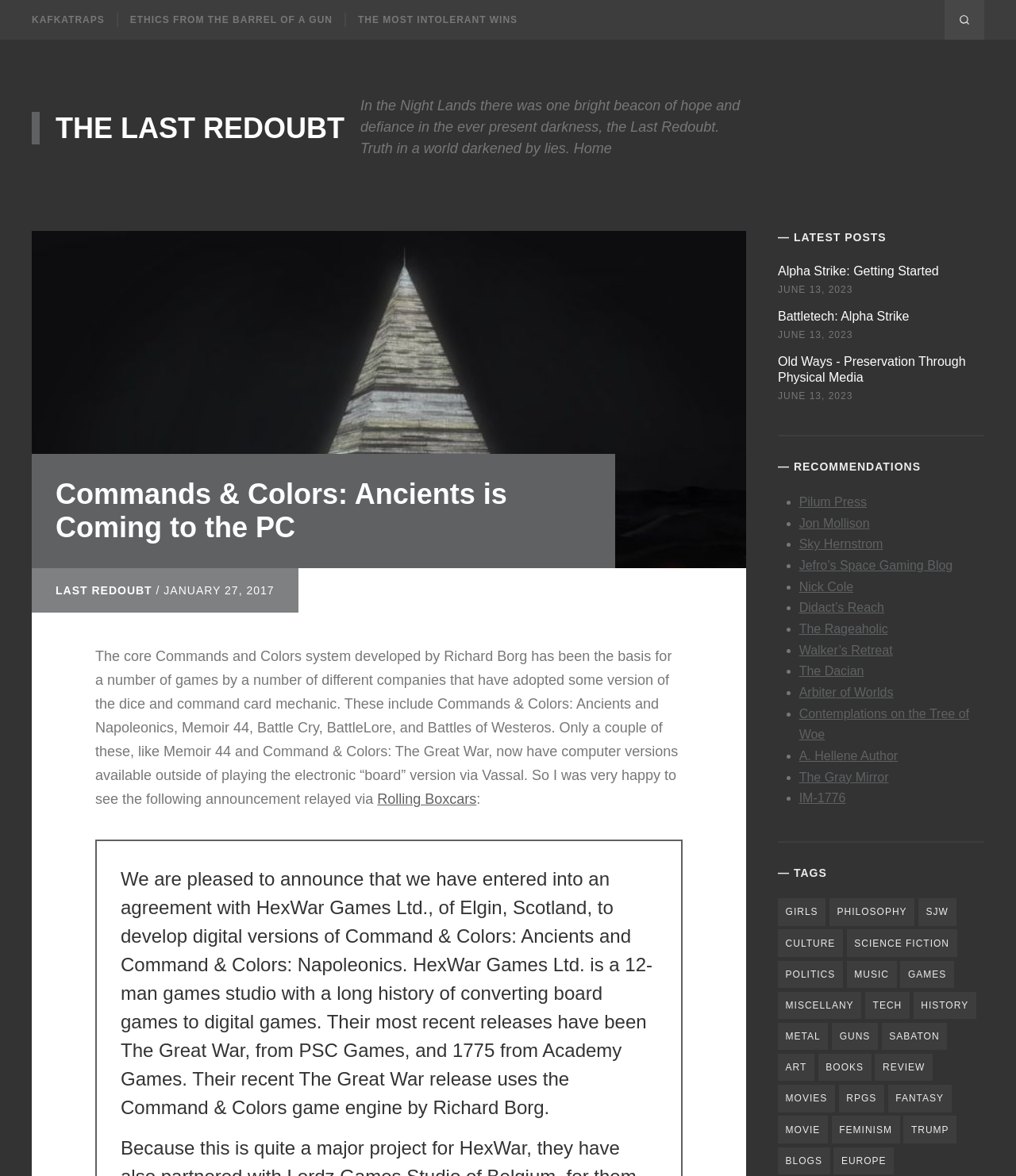Find the bounding box coordinates for the UI element whose description is: "Battletech: Alpha Strike". The coordinates should be four float numbers between 0 and 1, in the format [left, top, right, bottom].

[0.766, 0.263, 0.895, 0.274]